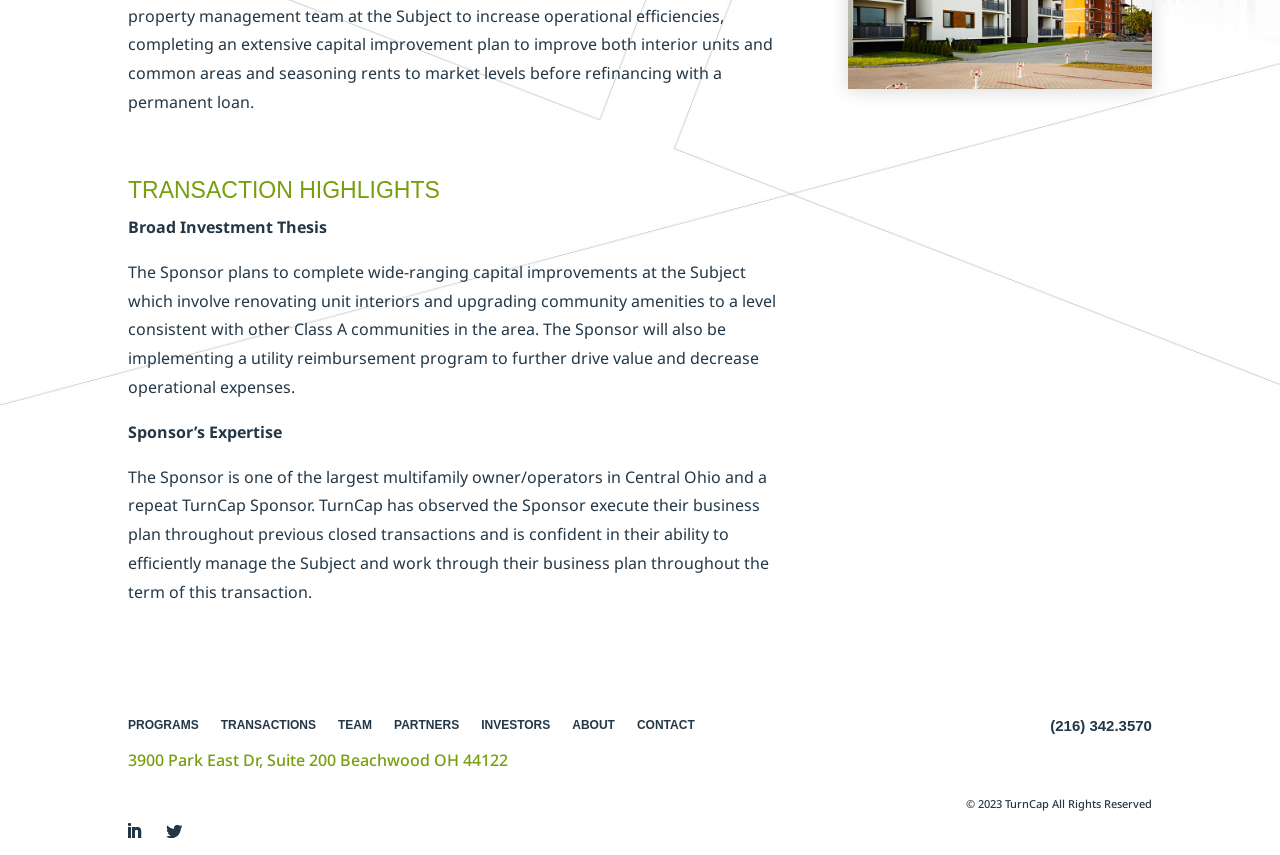Given the webpage screenshot, identify the bounding box of the UI element that matches this description: "(216) 342.3570".

[0.82, 0.839, 0.9, 0.859]